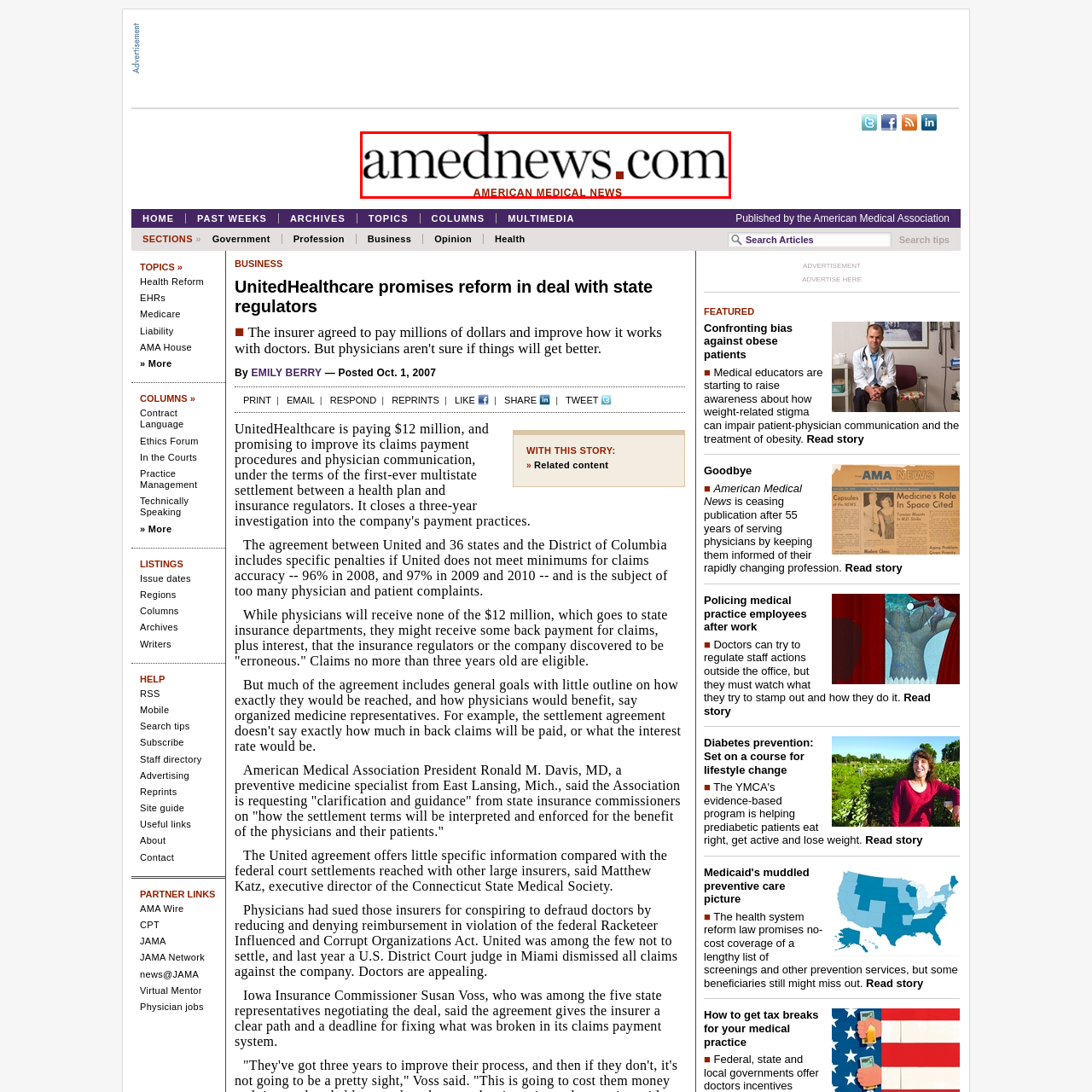What is the focus of American Medical News?
Refer to the image enclosed in the red bounding box and answer the question thoroughly.

The logo represents a medical news outlet that focuses on delivering current updates and insights relevant to the healthcare field, including issues like health reform and medical practices, which suggests that the focus of American Medical News is on the healthcare field.